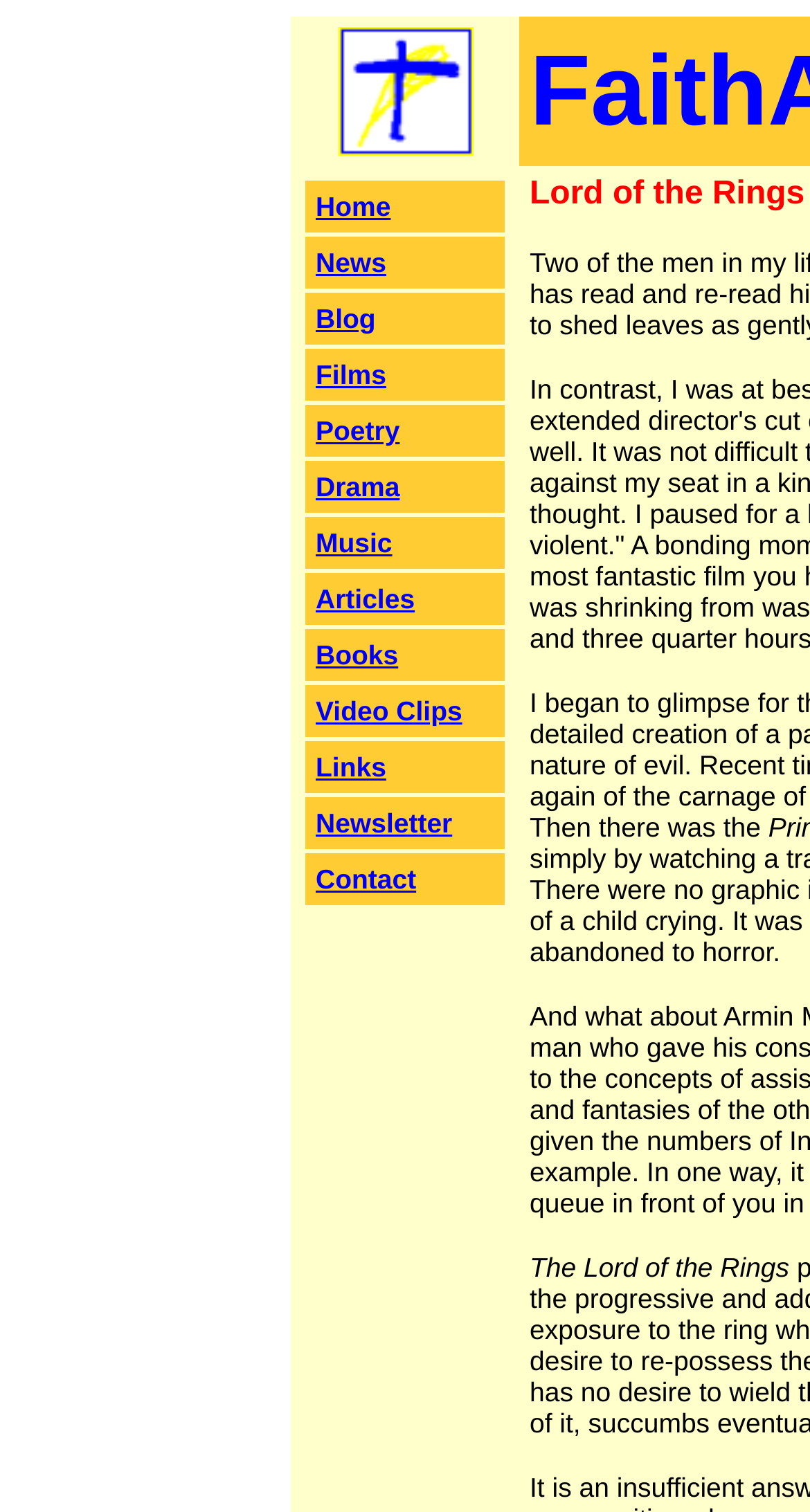Answer the following inquiry with a single word or phrase:
Is there a 'Films' menu item?

Yes